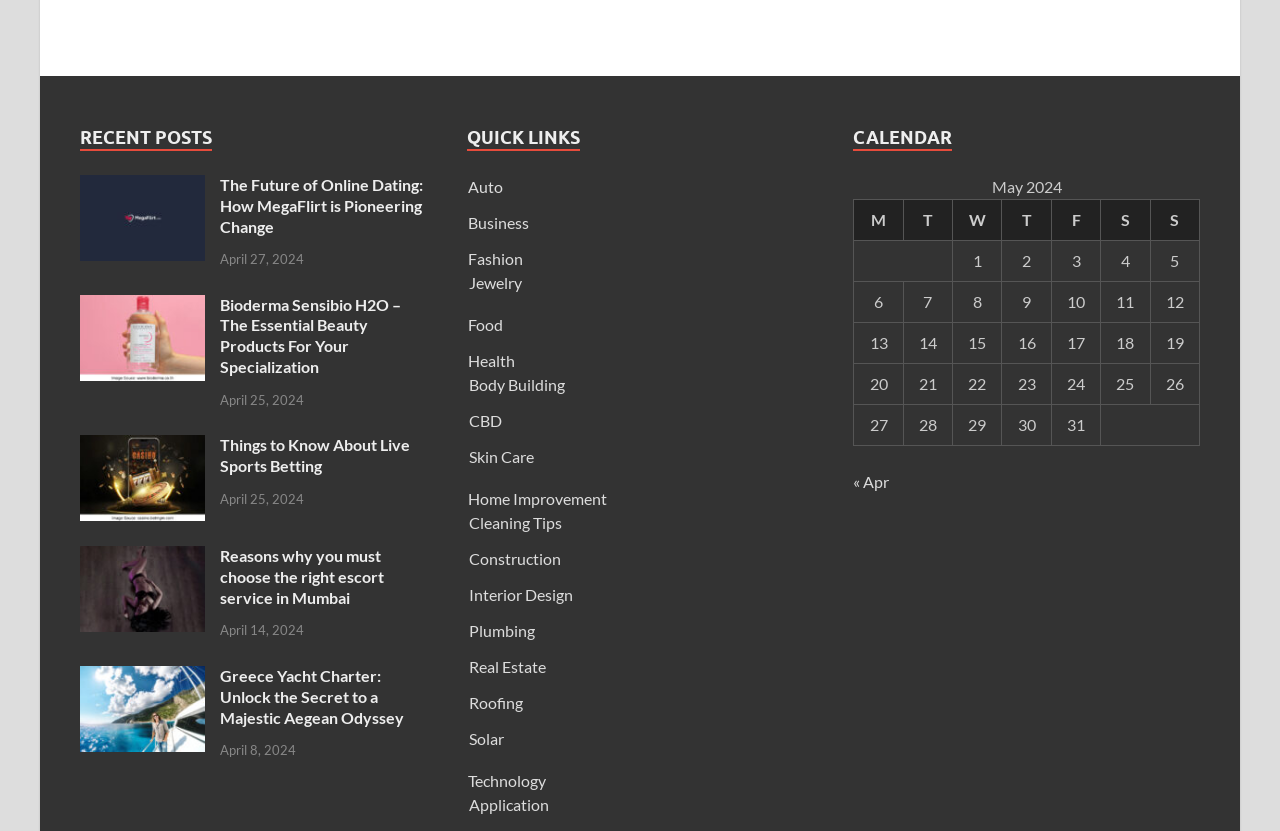Find the bounding box coordinates of the element I should click to carry out the following instruction: "View the 'The Future of Online Dating How MegaFlirt is Pioneering Change' article".

[0.062, 0.213, 0.16, 0.236]